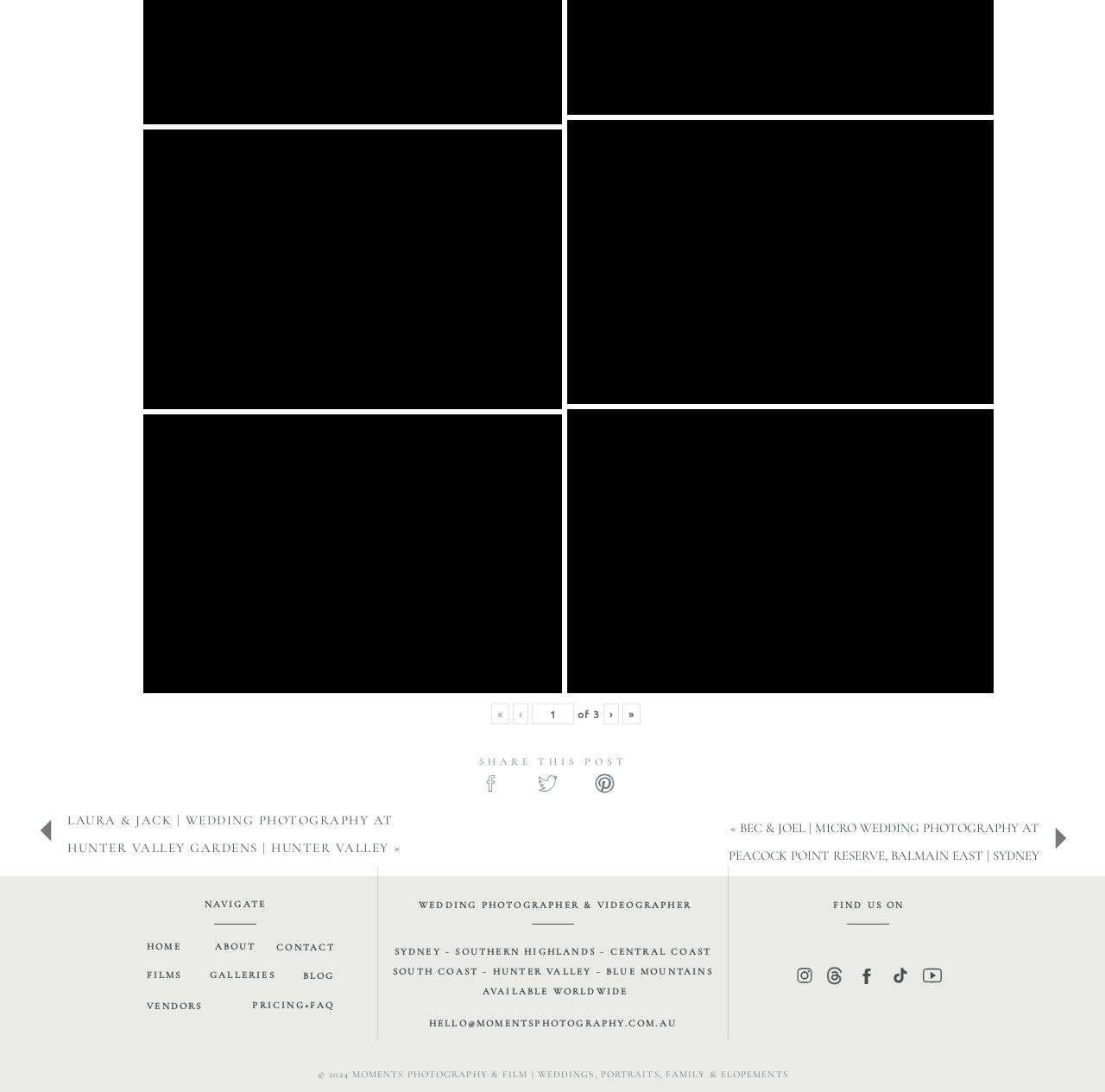Can you specify the bounding box coordinates for the region that should be clicked to fulfill this instruction: "Click About Us".

None